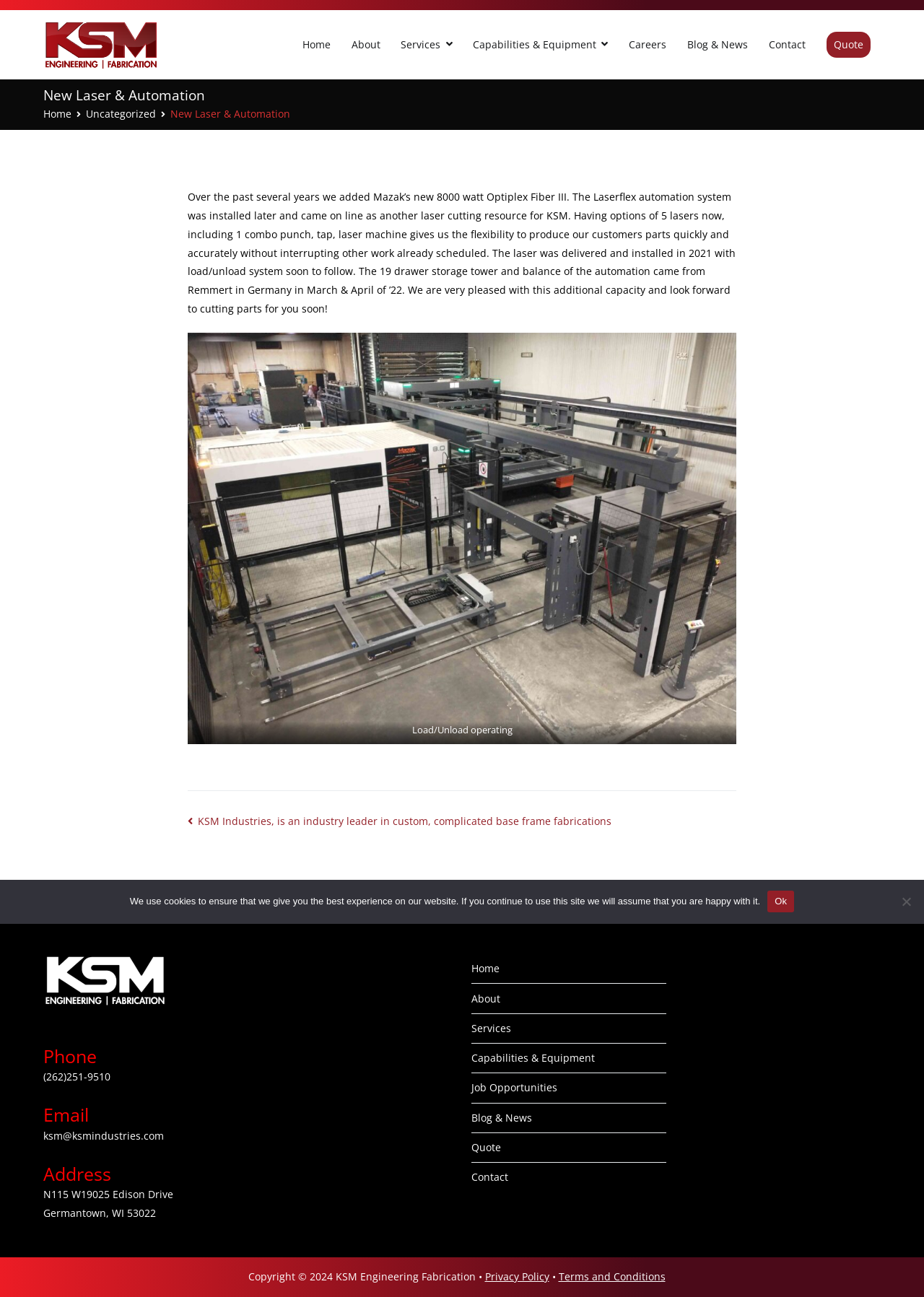Summarize the webpage in an elaborate manner.

This webpage is about KSM Engineering Fabrication, a company that specializes in sheet metal fabrication. At the top left corner, there is a logo of the company, which is also a link to the homepage. Next to the logo, there is a tagline "Your Source for Sheet Metal Fabrication". 

Below the logo, there is a navigation menu with links to various pages, including Home, About, Services, Capabilities & Equipment, Careers, Blog & News, Contact, and Quote. 

The main content of the page is an article about the company's new laser and automation capabilities. The article is divided into two sections: a text section and a figure section. The text section describes the company's new 8000 watt Optiplex Fiber III laser and Laserflex automation system, which were installed in 2021 and 2022, respectively. The system provides the company with the flexibility to produce parts quickly and accurately. 

Below the text section, there is a figure section with an image and a caption "Load/Unload operating". 

On the right side of the page, there is a post navigation section with a link to a related article. 

At the bottom of the page, there is a footer section with contact information, including phone number, email, and address. There are also links to various pages, including Home, About, Services, Capabilities & Equipment, Job Opportunities, Blog & News, Quote, and Contact. 

Additionally, there is a copyright notice and links to Privacy Policy and Terms and Conditions. A cookie notice dialog is also present at the bottom of the page, which informs users about the use of cookies on the website.